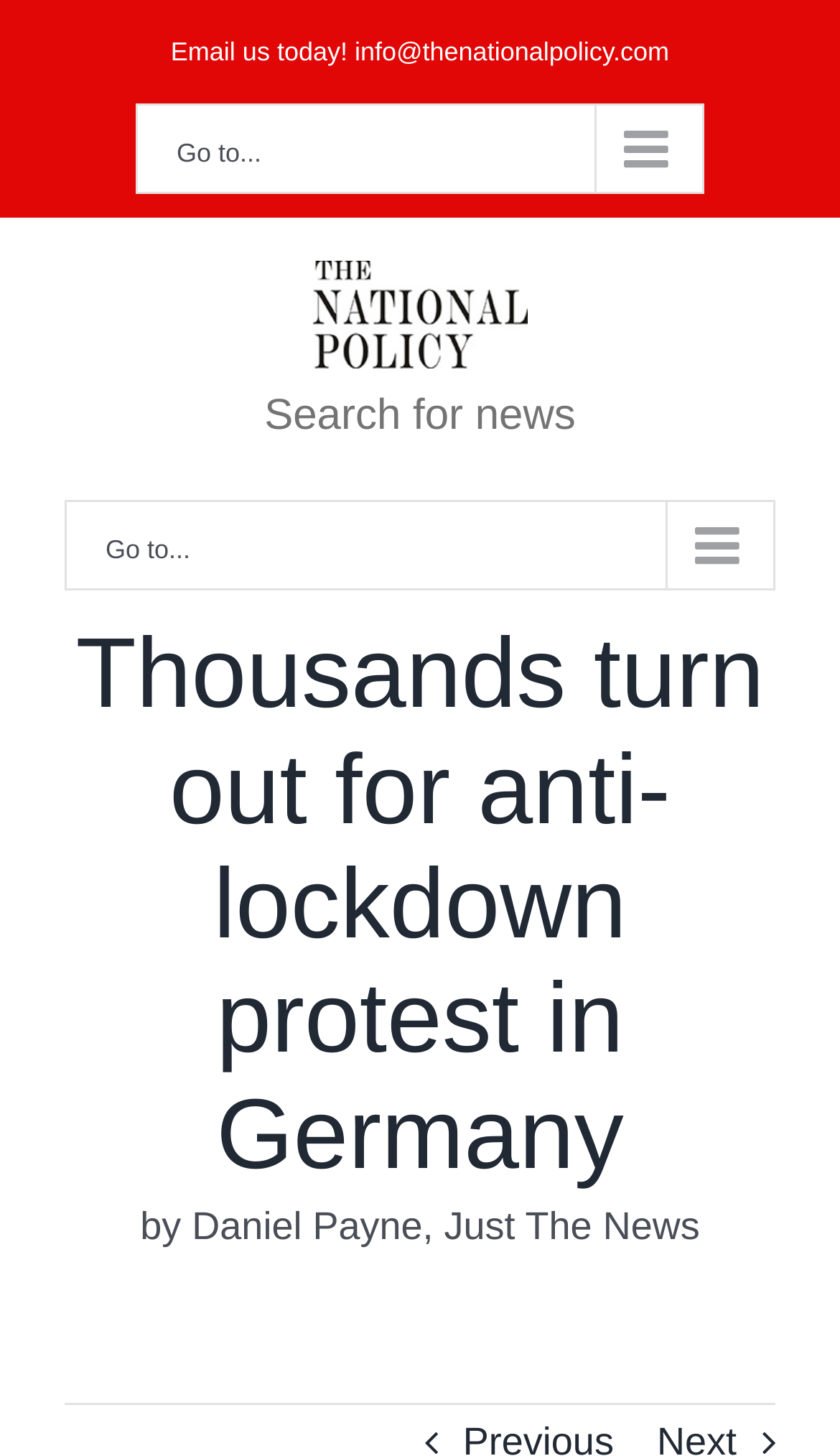Locate the UI element that matches the description Posted on 20 noviembre, 2023 in the webpage screenshot. Return the bounding box coordinates in the format (top-left x, top-left y, bottom-right x, bottom-right y), with values ranging from 0 to 1.

None